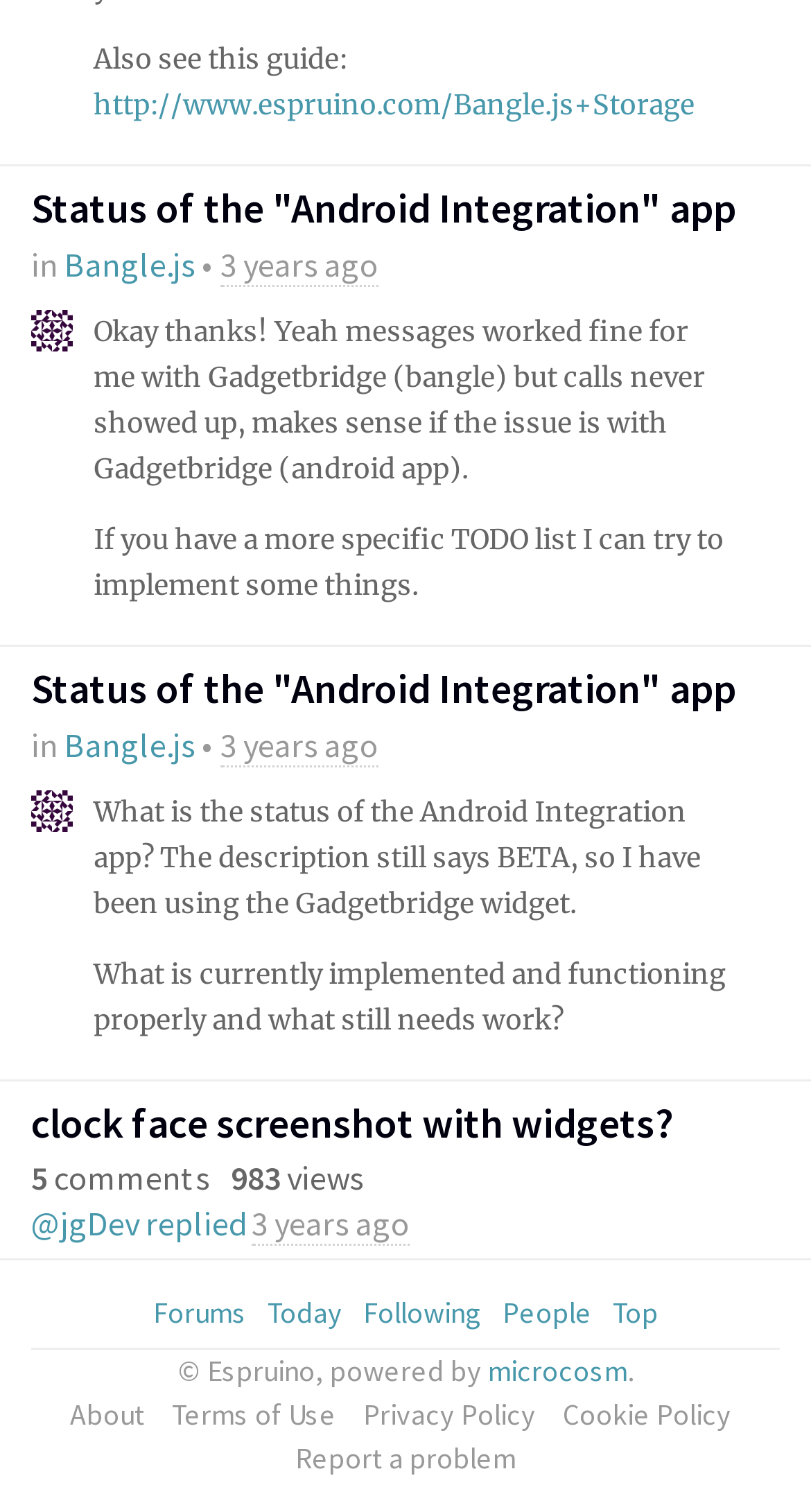Locate the bounding box coordinates of the element I should click to achieve the following instruction: "Go to the 'Forums' page".

[0.188, 0.856, 0.304, 0.88]